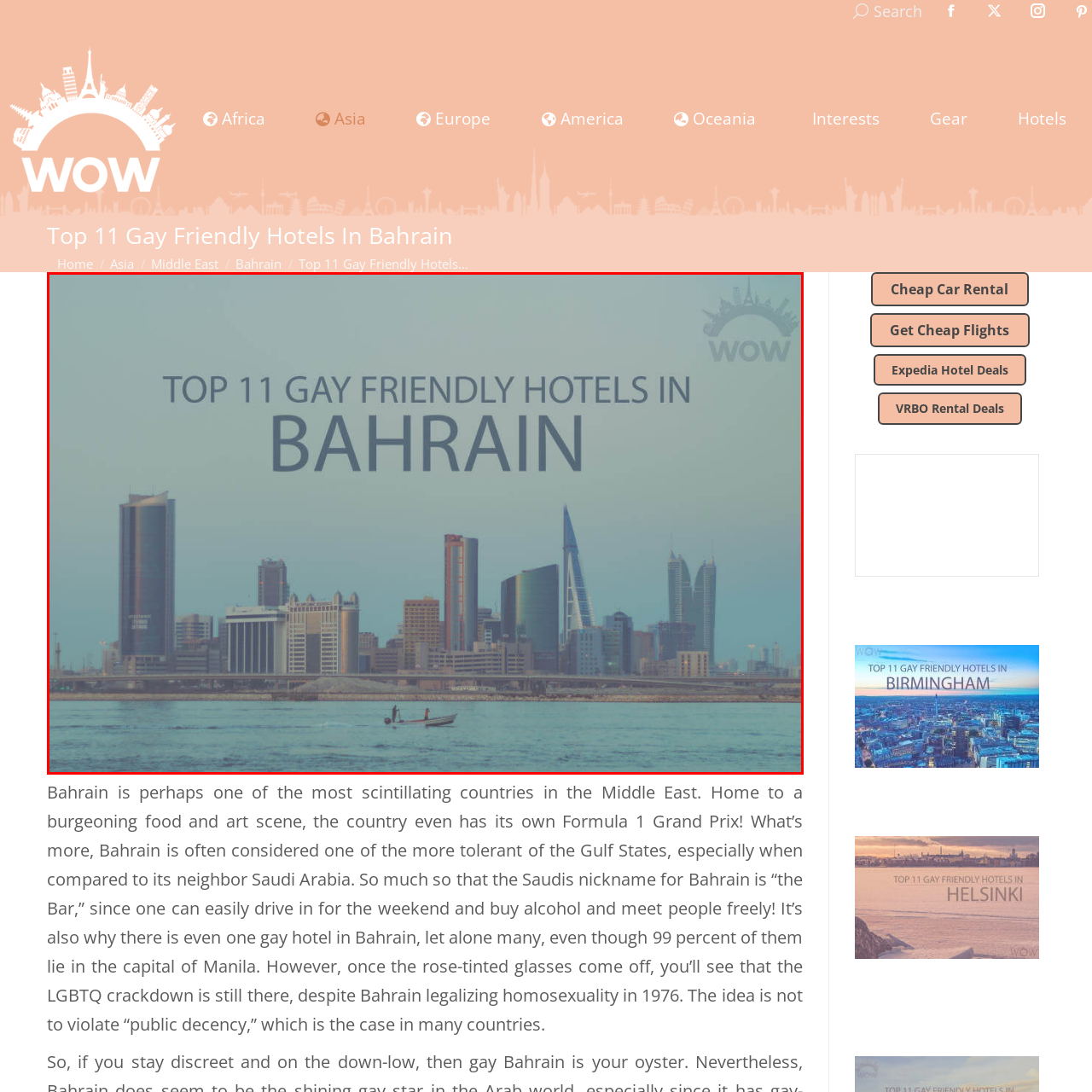What is the cultural context of the image?
Analyze the image encased by the red bounding box and elaborate on your answer to the question.

The image features the skyline of Bahrain, a country in the Middle East, and the branding of WOW Travel, which suggests a curated selection of experiences for the LGBTQ+ community in this region, implying a culturally rich and vibrant Middle Eastern destination.